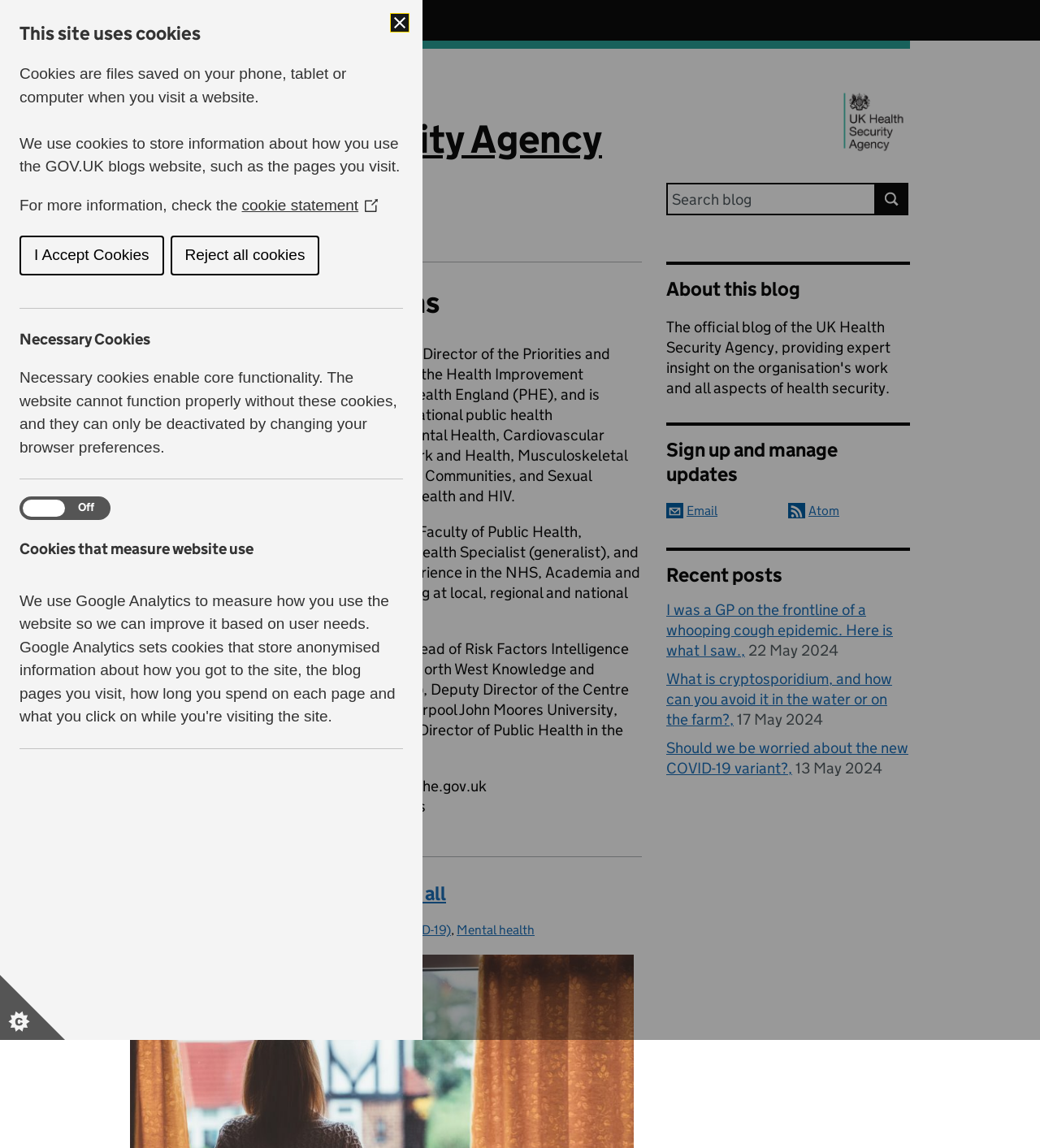Specify the bounding box coordinates of the area that needs to be clicked to achieve the following instruction: "Read Clare Perkins' blog".

[0.254, 0.25, 0.617, 0.278]